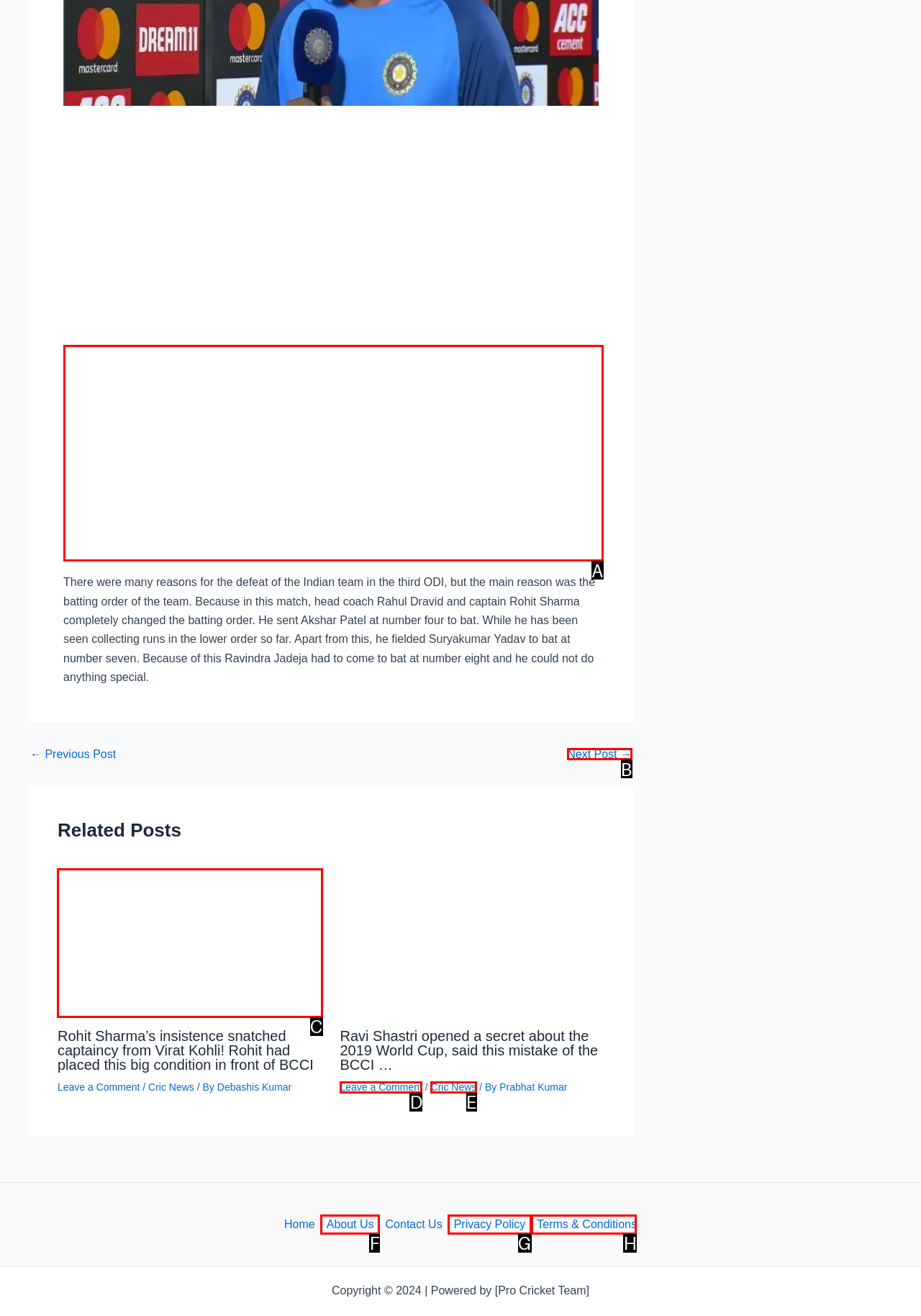Identify the correct UI element to click for this instruction: Read the article 'Rohit Sharma’s insistence snatched captaincy from Virat Kohli! Rohit had placed this big condition in front of BCCI'
Respond with the appropriate option's letter from the provided choices directly.

C